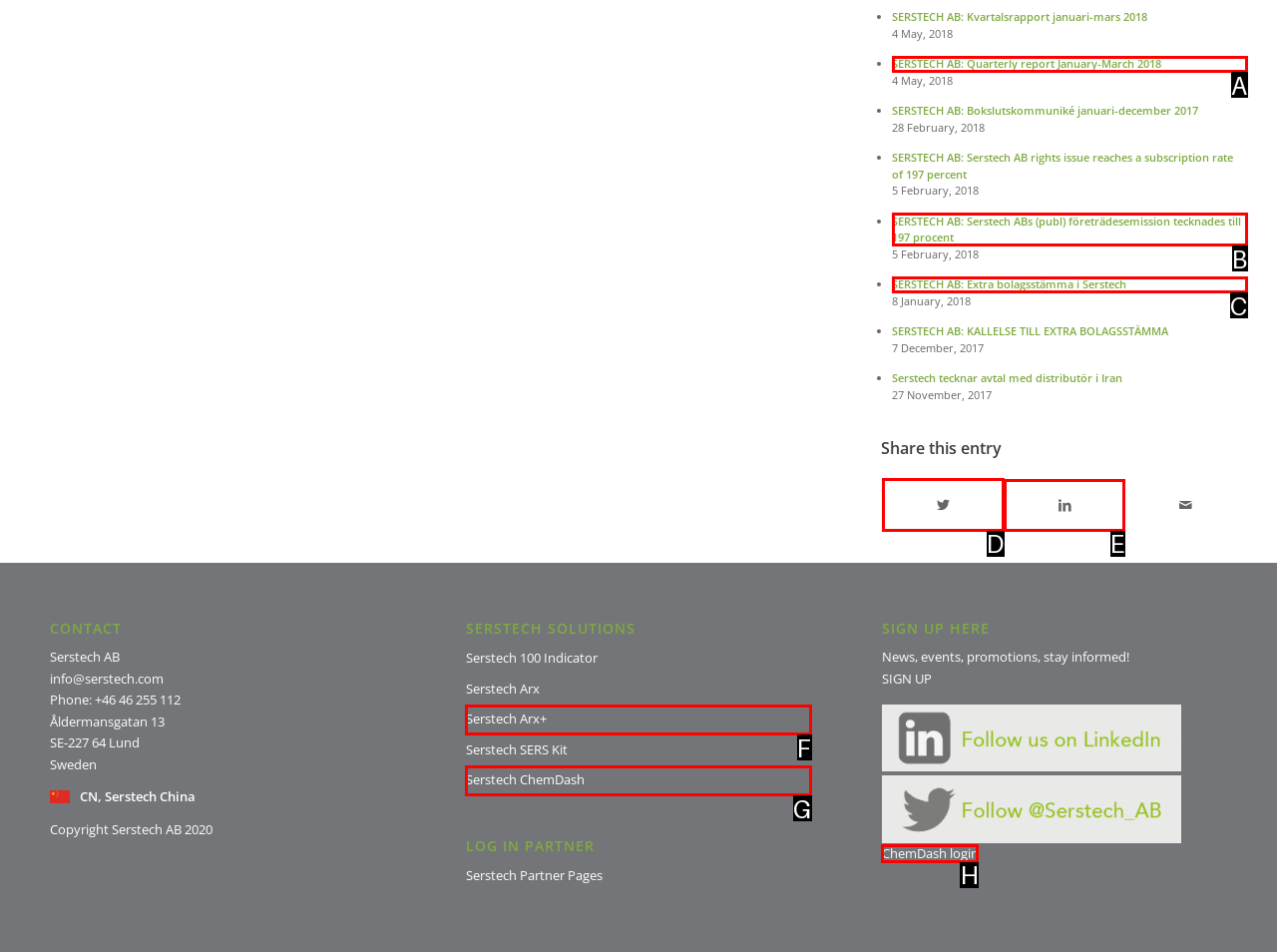Which option should I select to accomplish the task: Share on Twitter? Respond with the corresponding letter from the given choices.

D